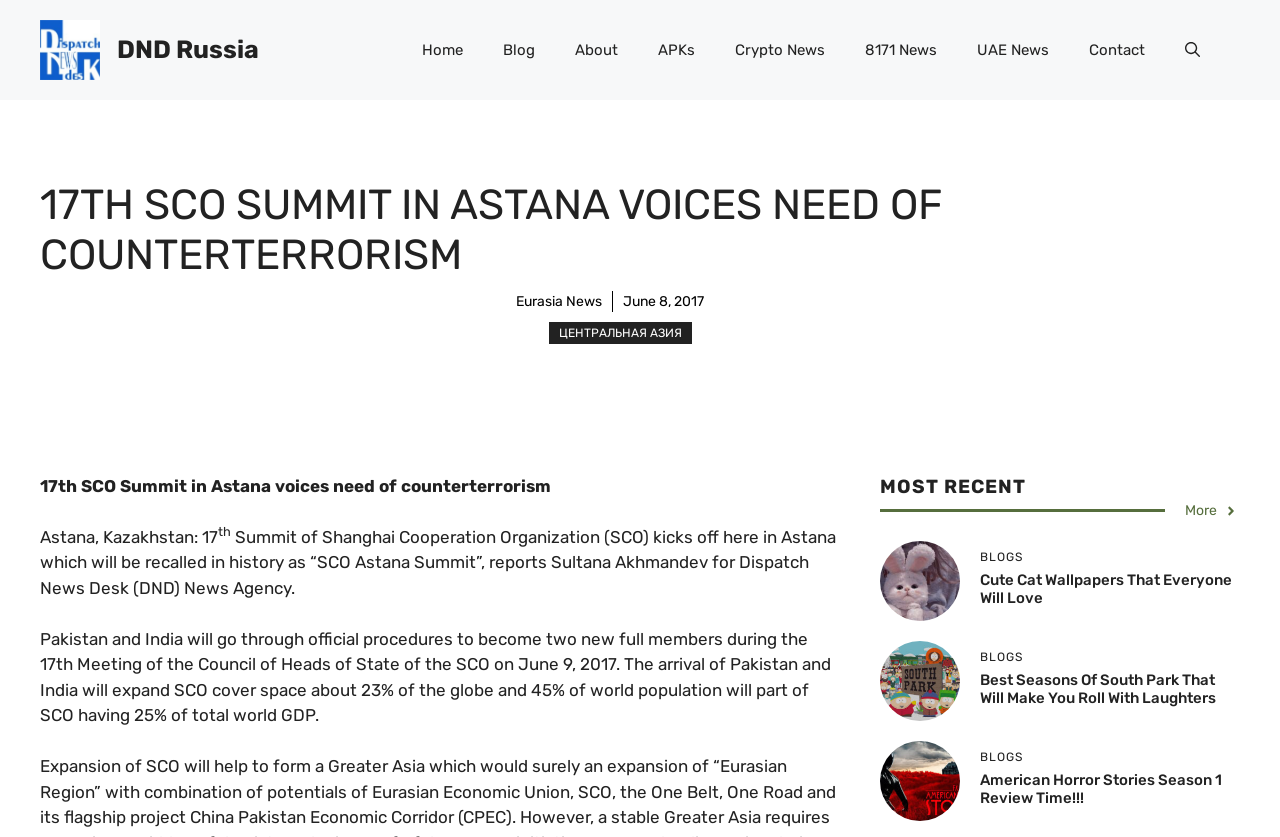Please identify the bounding box coordinates for the region that you need to click to follow this instruction: "View the 'Cute Cat Wallpapers' blog".

[0.688, 0.681, 0.75, 0.705]